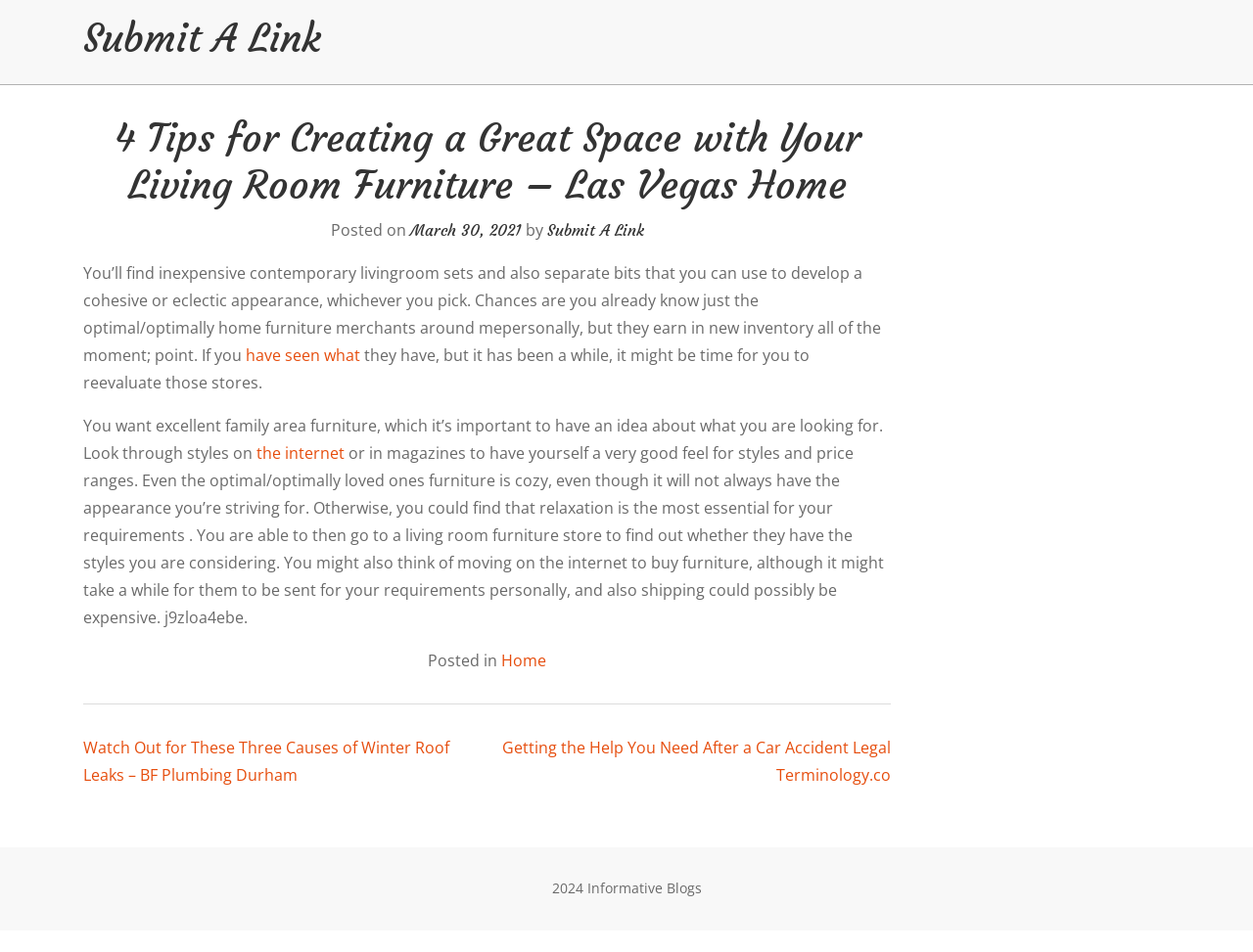Please locate the bounding box coordinates of the element that should be clicked to achieve the given instruction: "Visit the 'Home' page".

[0.4, 0.683, 0.436, 0.705]